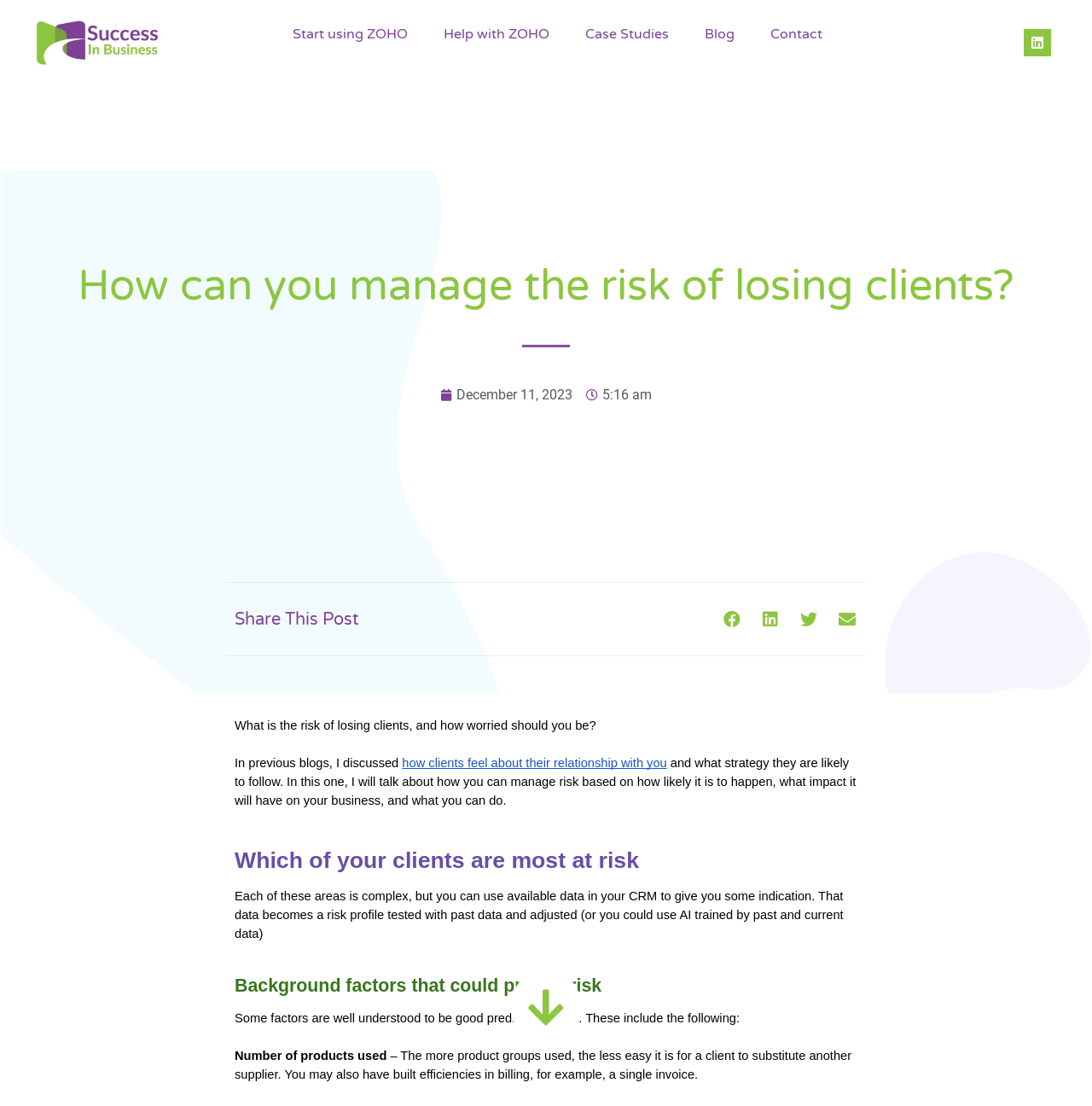Respond to the following question with a brief word or phrase:
What is the purpose of sharing this post?

To share on social media